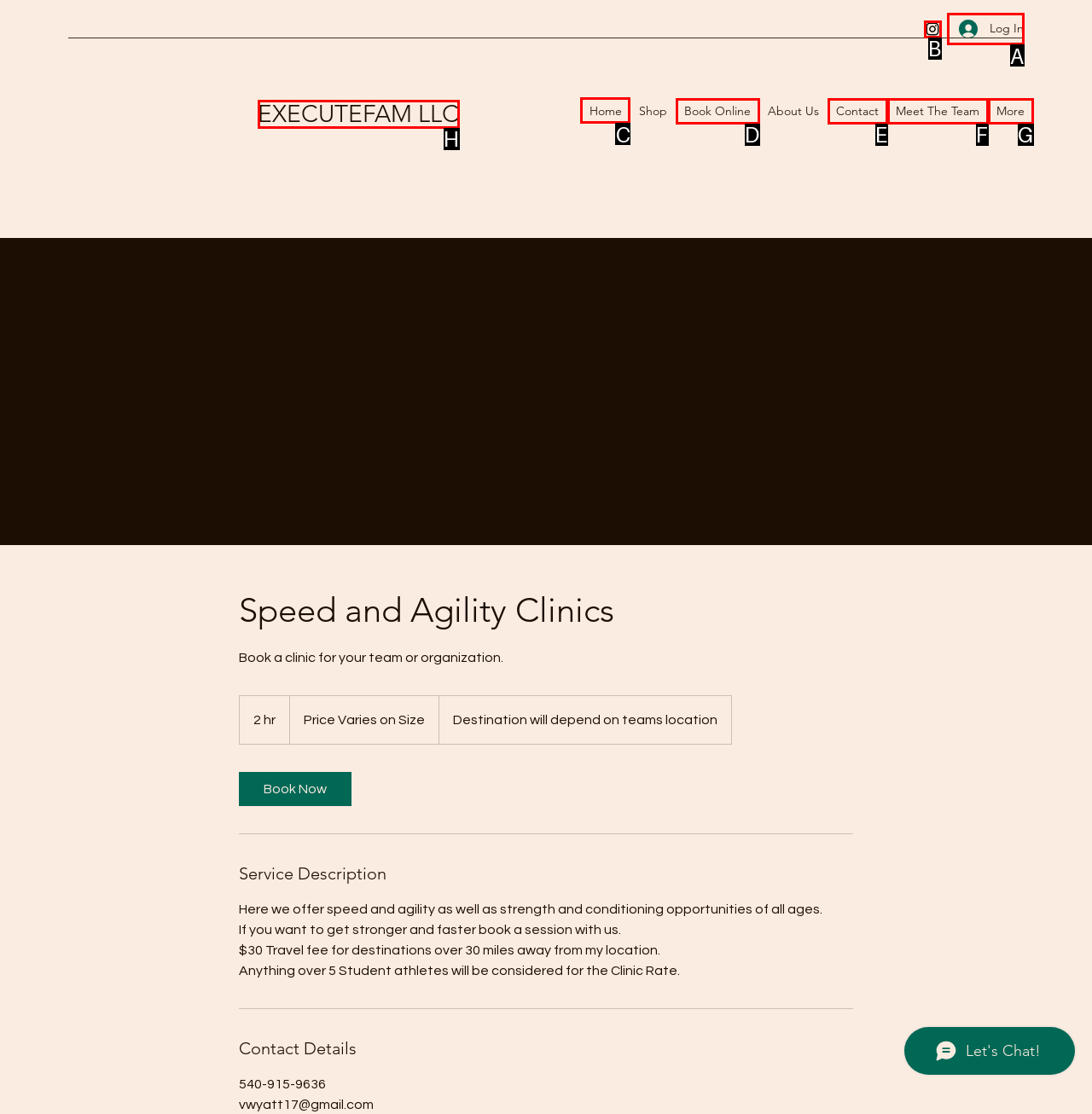Identify which HTML element should be clicked to fulfill this instruction: Visit the home page Reply with the correct option's letter.

C